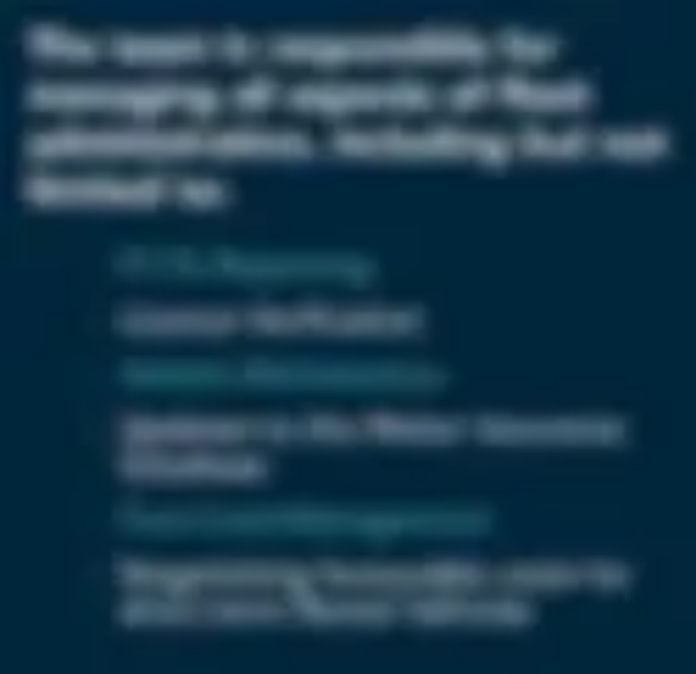Give a short answer to this question using one word or a phrase:
Why is a structured approach important in fleet management?

Efficient operation